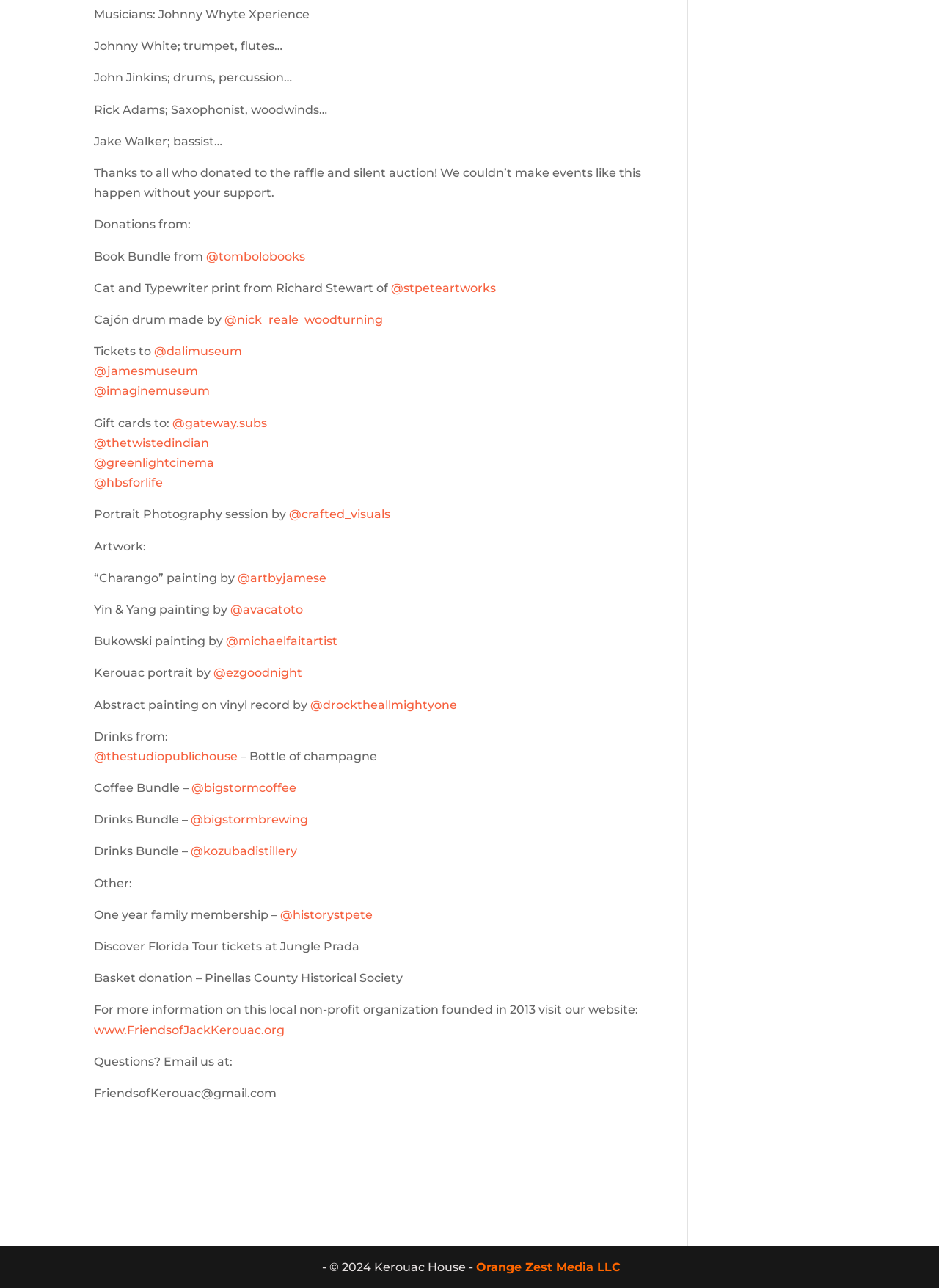Determine the bounding box coordinates of the UI element described below. Use the format (top-left x, top-left y, bottom-right x, bottom-right y) with floating point numbers between 0 and 1: @kozubadistillery

[0.203, 0.656, 0.316, 0.666]